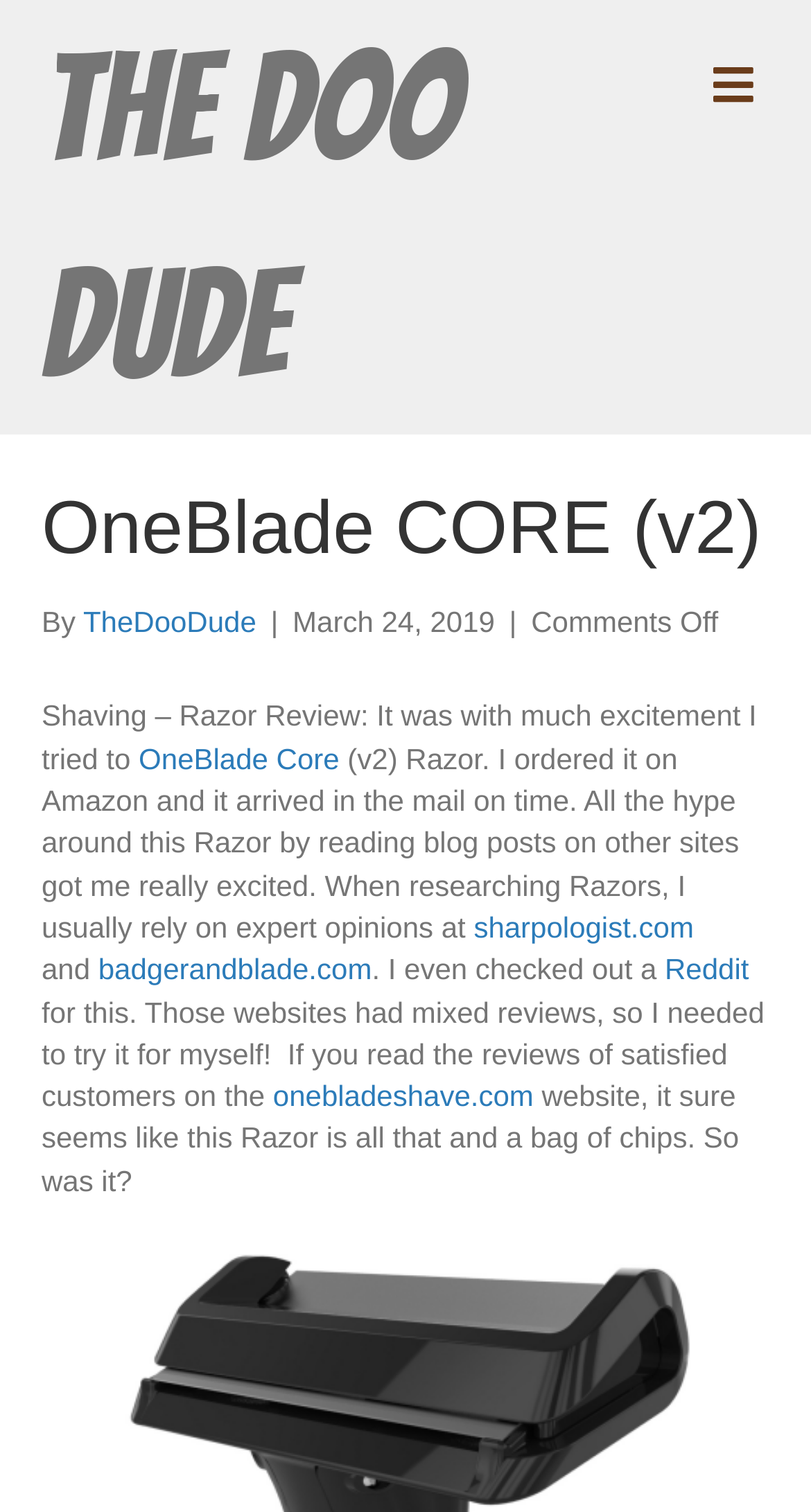Provide the bounding box coordinates of the UI element this sentence describes: "badgerandblade.com".

[0.121, 0.63, 0.458, 0.652]